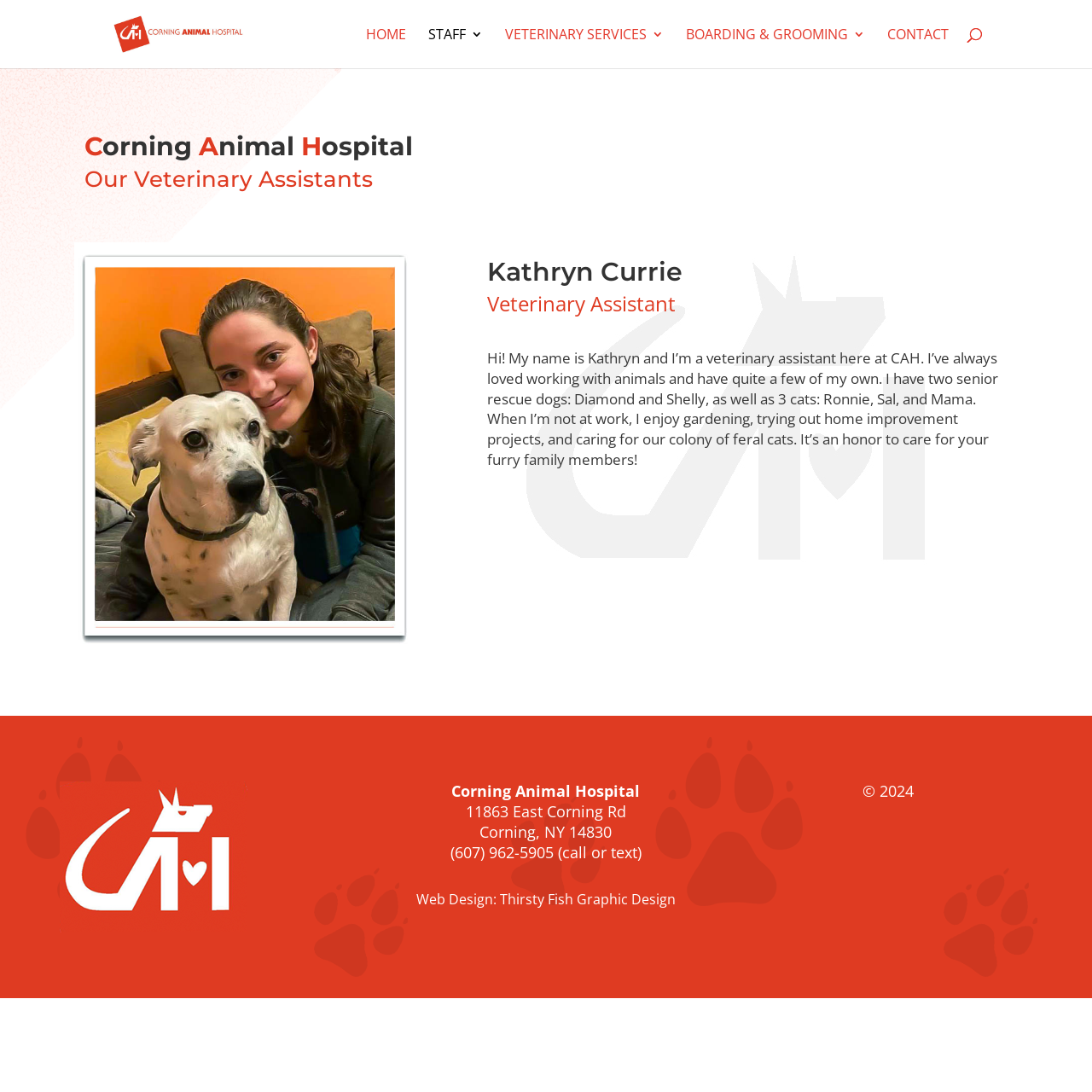Show the bounding box coordinates of the element that should be clicked to complete the task: "Visit Corning Animal Hospital's website".

[0.103, 0.022, 0.224, 0.037]